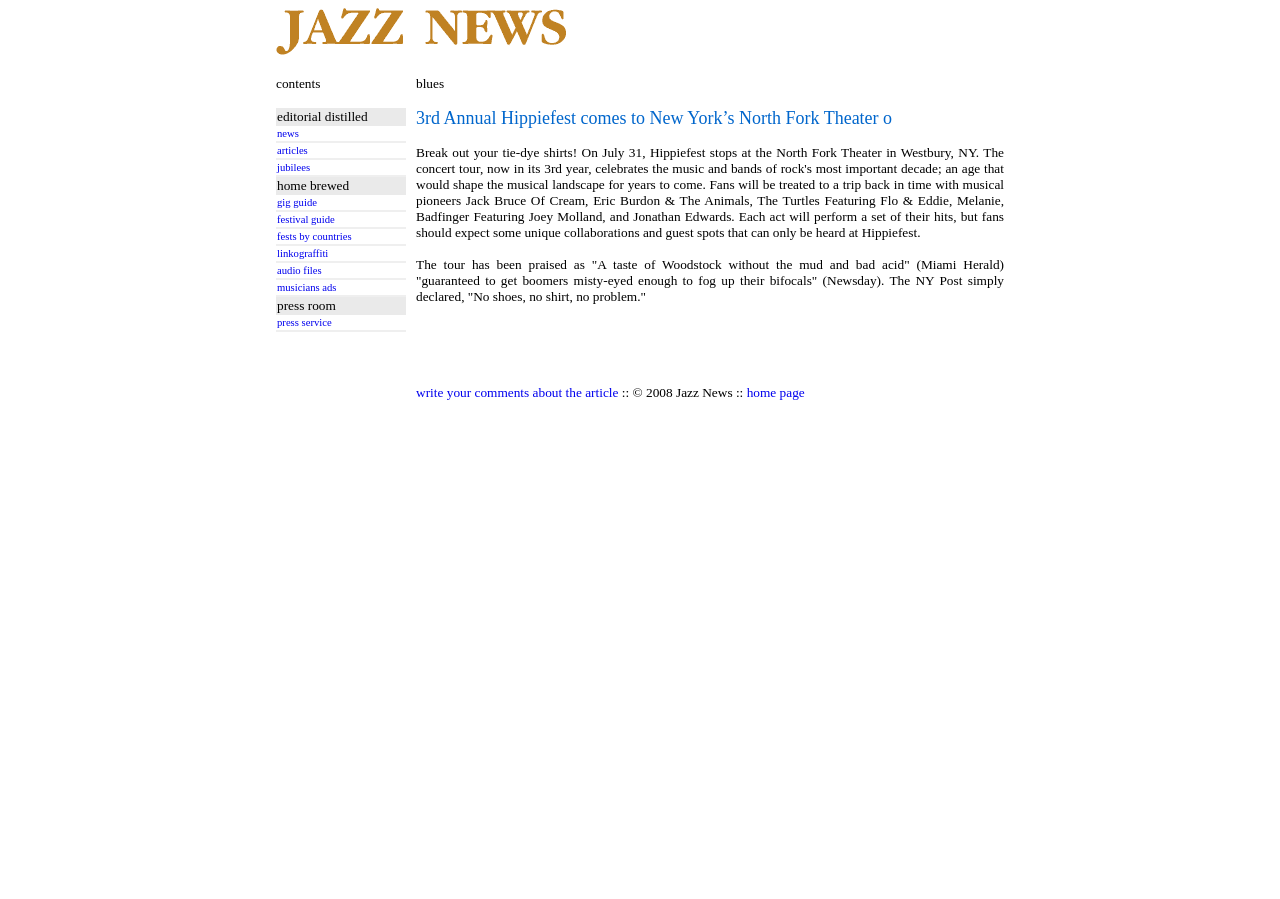Specify the bounding box coordinates of the area that needs to be clicked to achieve the following instruction: "click articles".

[0.216, 0.161, 0.316, 0.174]